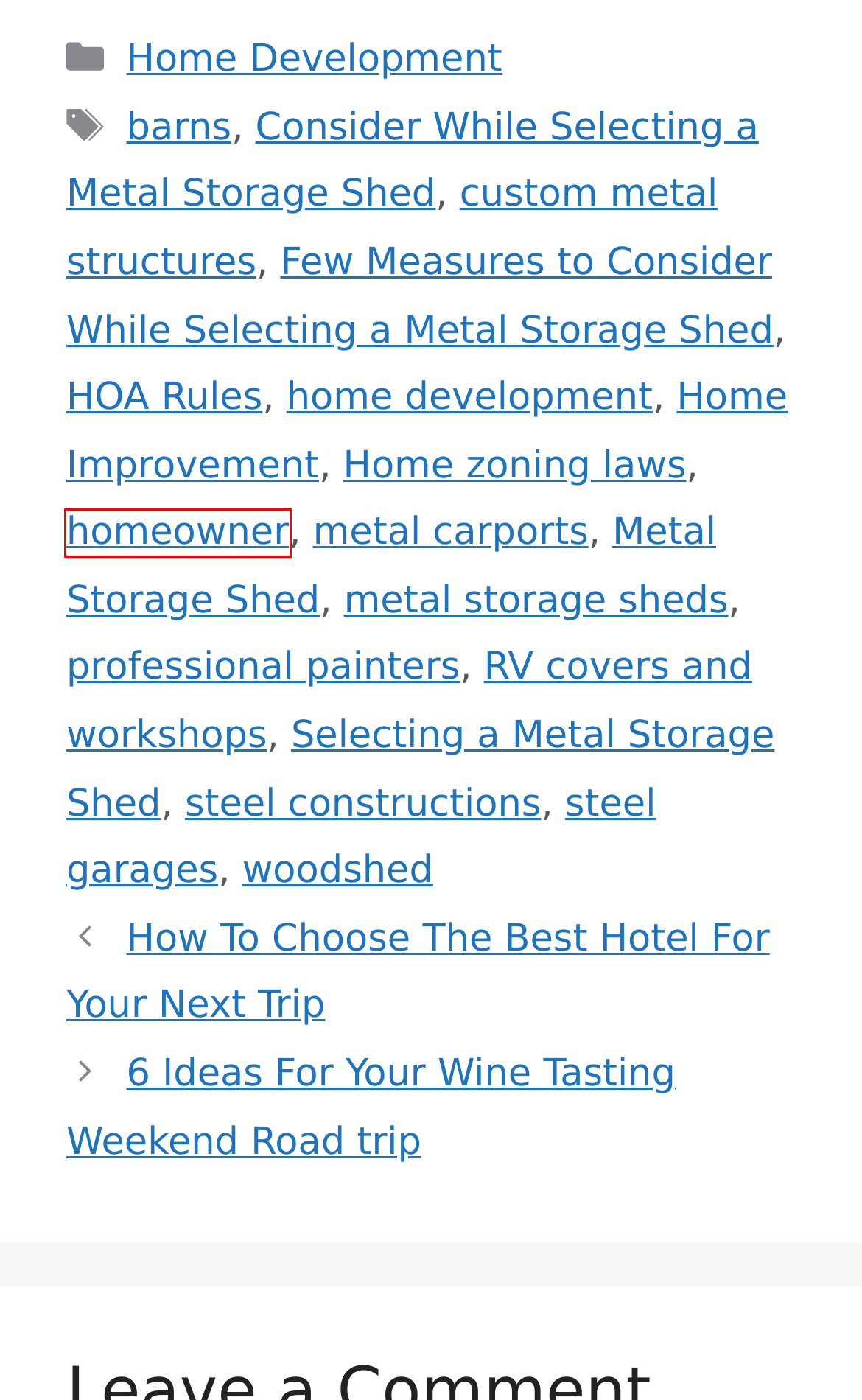Review the screenshot of a webpage that includes a red bounding box. Choose the most suitable webpage description that matches the new webpage after clicking the element within the red bounding box. Here are the candidates:
A. home development – ELG Forum
B. RV covers and workshops – ELG Forum
C. 6 Ideas For Your Wine Tasting Weekend Road trip – ELG Forum
D. HOA Rules – ELG Forum
E. homeowner – ELG Forum
F. Selecting a Metal Storage Shed – ELG Forum
G. barns – ELG Forum
H. metal storage sheds – ELG Forum

E